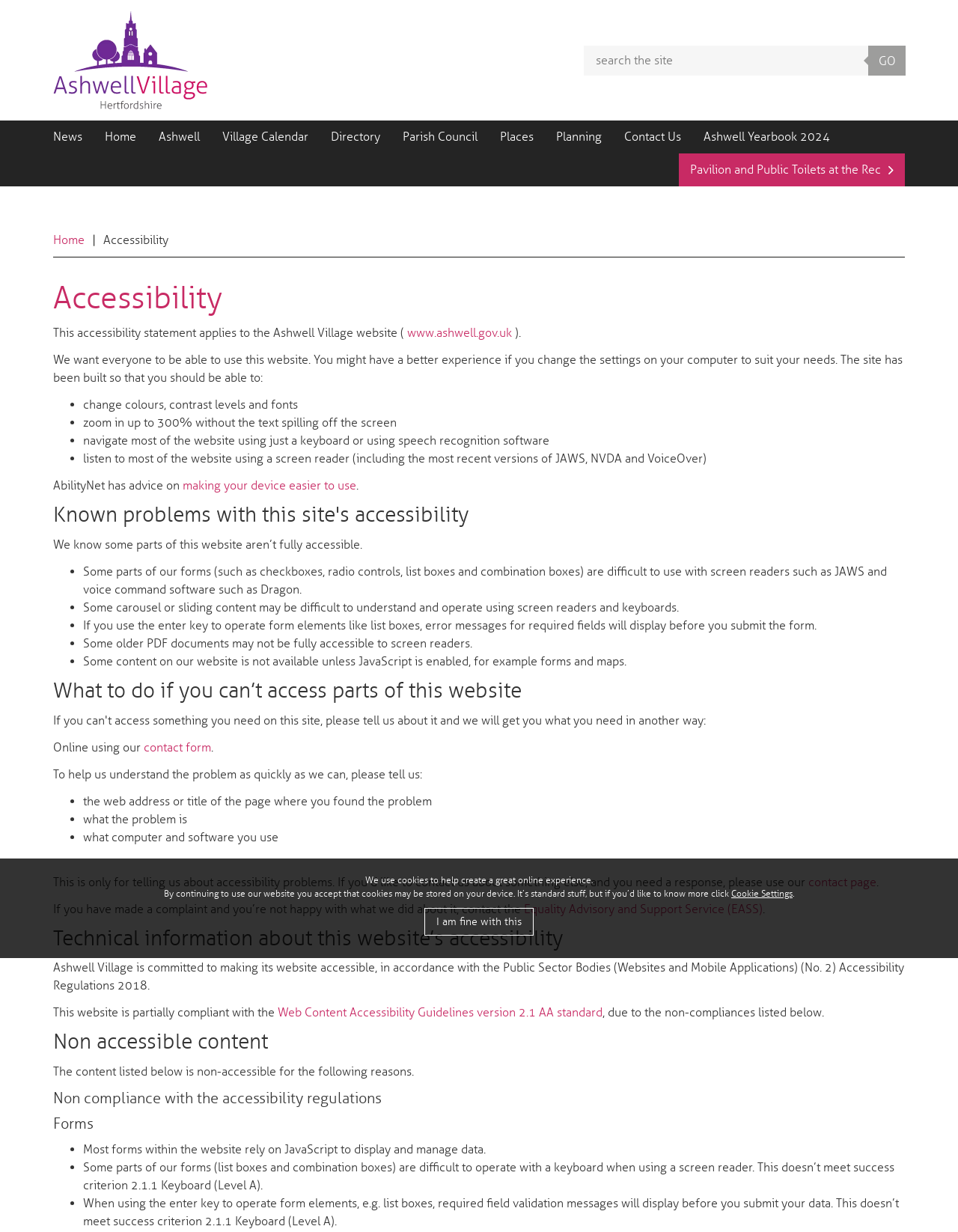Locate the bounding box coordinates for the element described below: "I am fine with this". The coordinates must be four float values between 0 and 1, formatted as [left, top, right, bottom].

[0.443, 0.737, 0.557, 0.759]